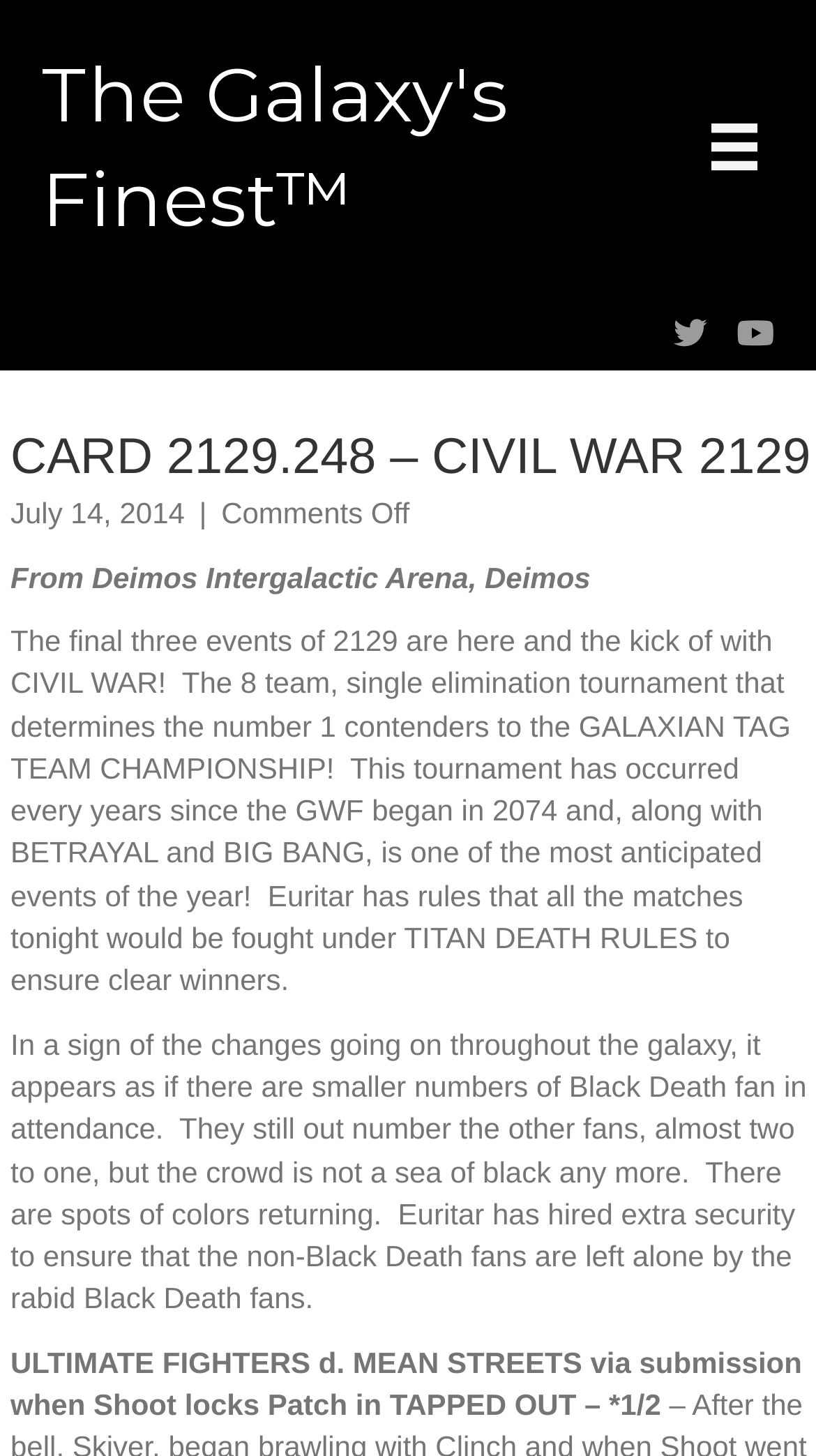What is the name of the tournament?
Using the visual information from the image, give a one-word or short-phrase answer.

CIVIL WAR